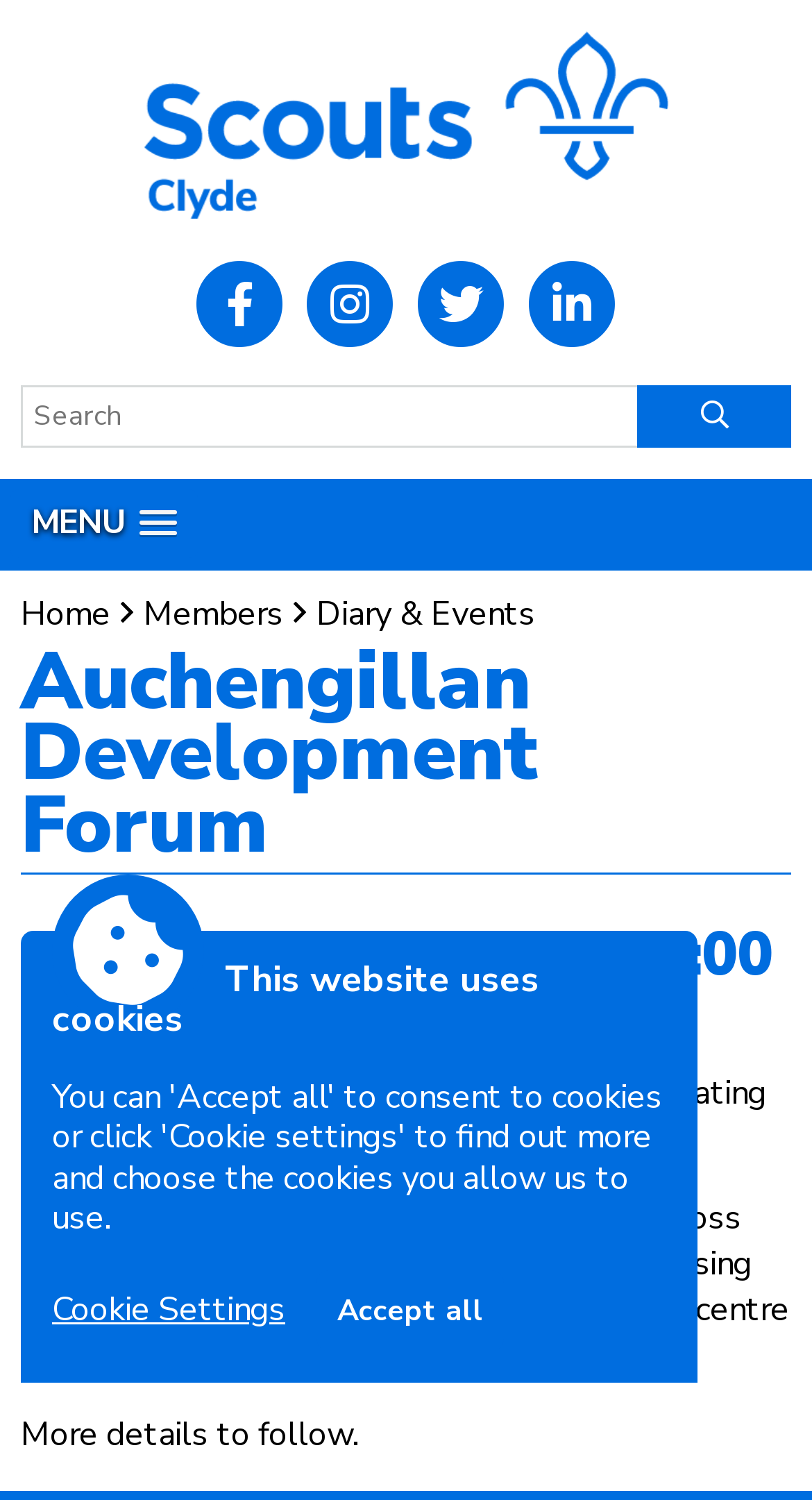Using the provided element description: "This website uses cookies", determine the bounding box coordinates of the corresponding UI element in the screenshot.

[0.064, 0.62, 0.821, 0.721]